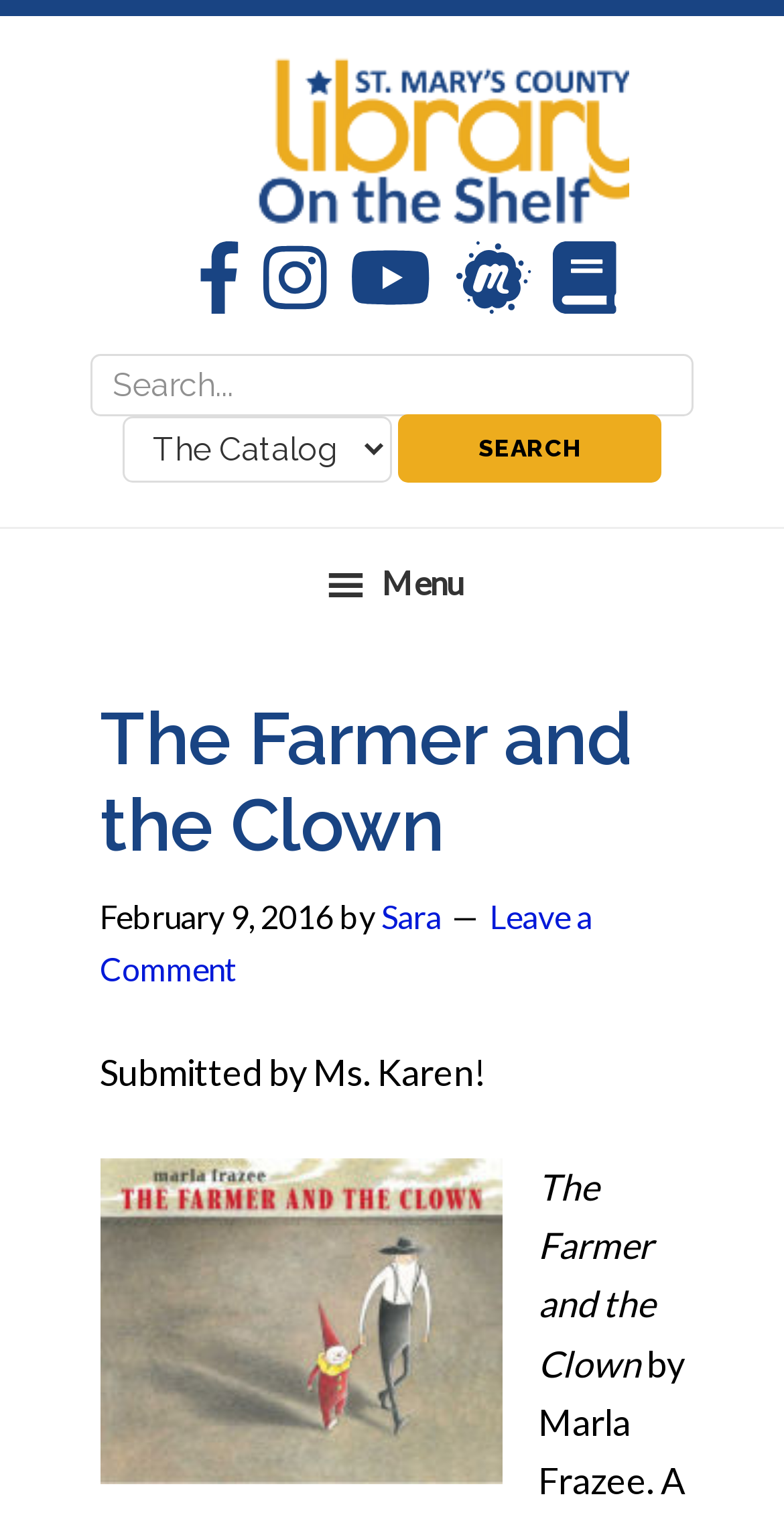Provide the bounding box coordinates for the UI element that is described by this text: "Movies / Series". The coordinates should be in the form of four float numbers between 0 and 1: [left, top, right, bottom].

None